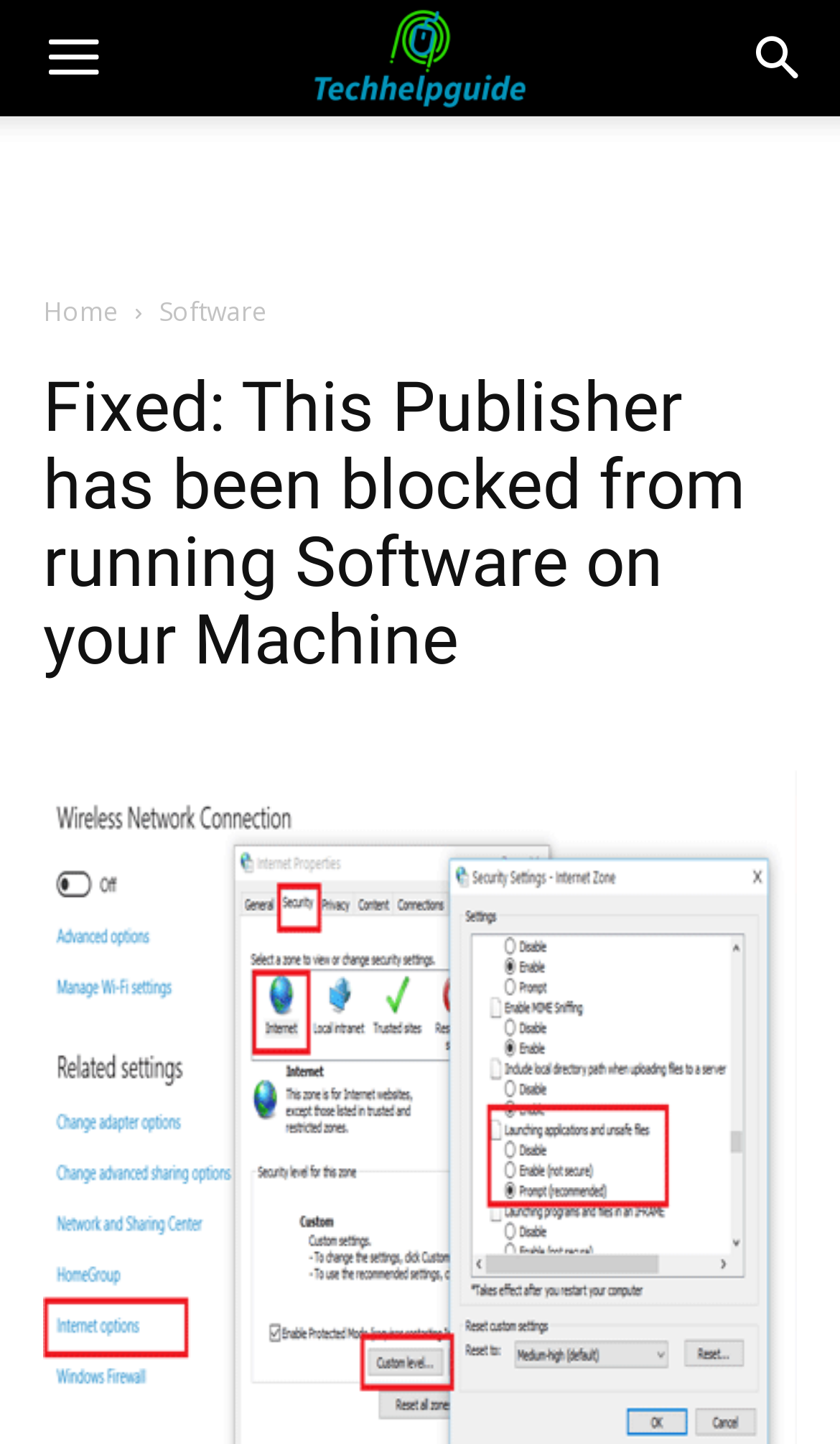What is the main heading of this webpage? Please extract and provide it.

Fixed: This Publisher has been blocked from running Software on your Machine